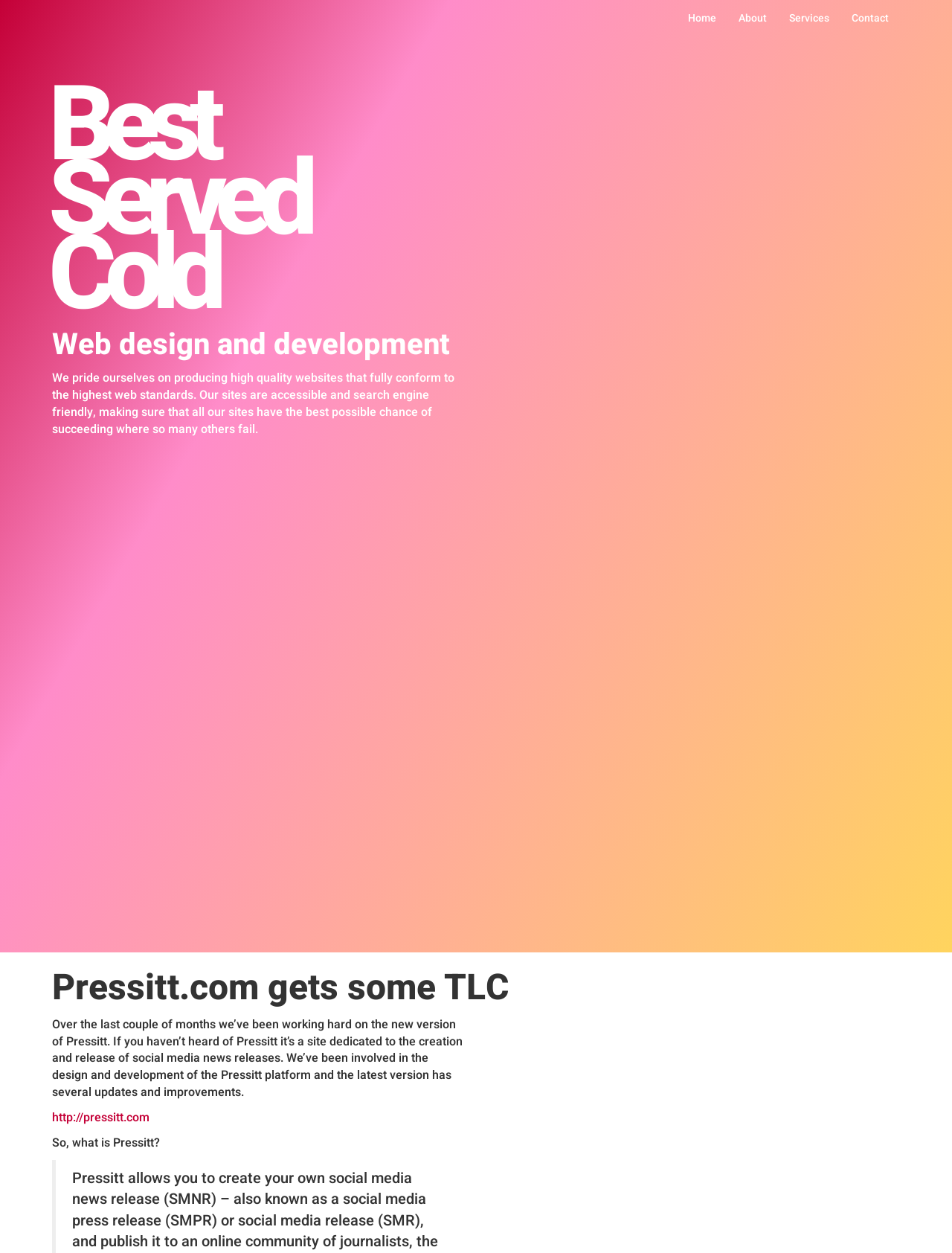Answer the following query concisely with a single word or phrase:
How many updates and improvements are mentioned in the latest version of Pressitt?

Several